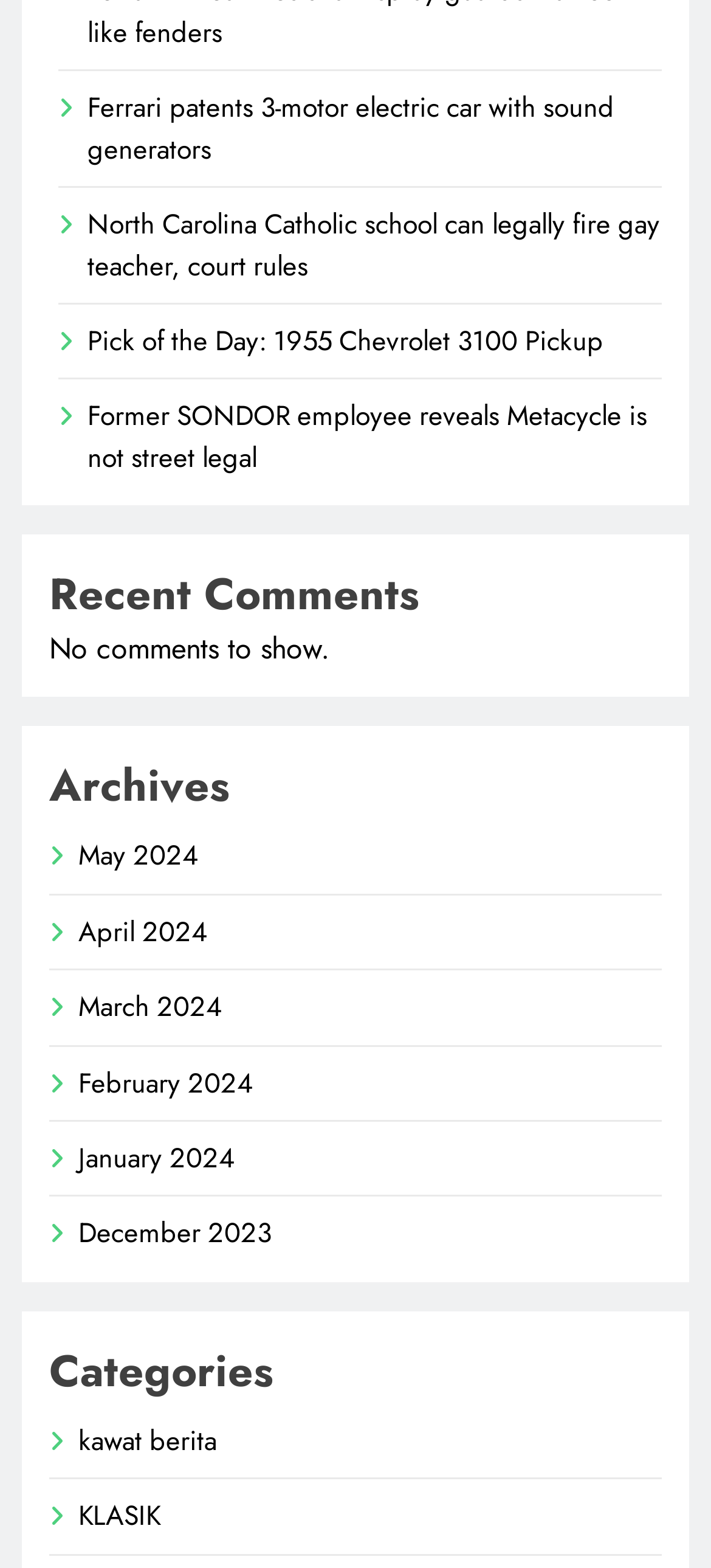What is the text below the 'Recent Comments' heading?
Respond to the question with a well-detailed and thorough answer.

I looked at the text below the 'Recent Comments' heading and found the static text 'No comments to show'.